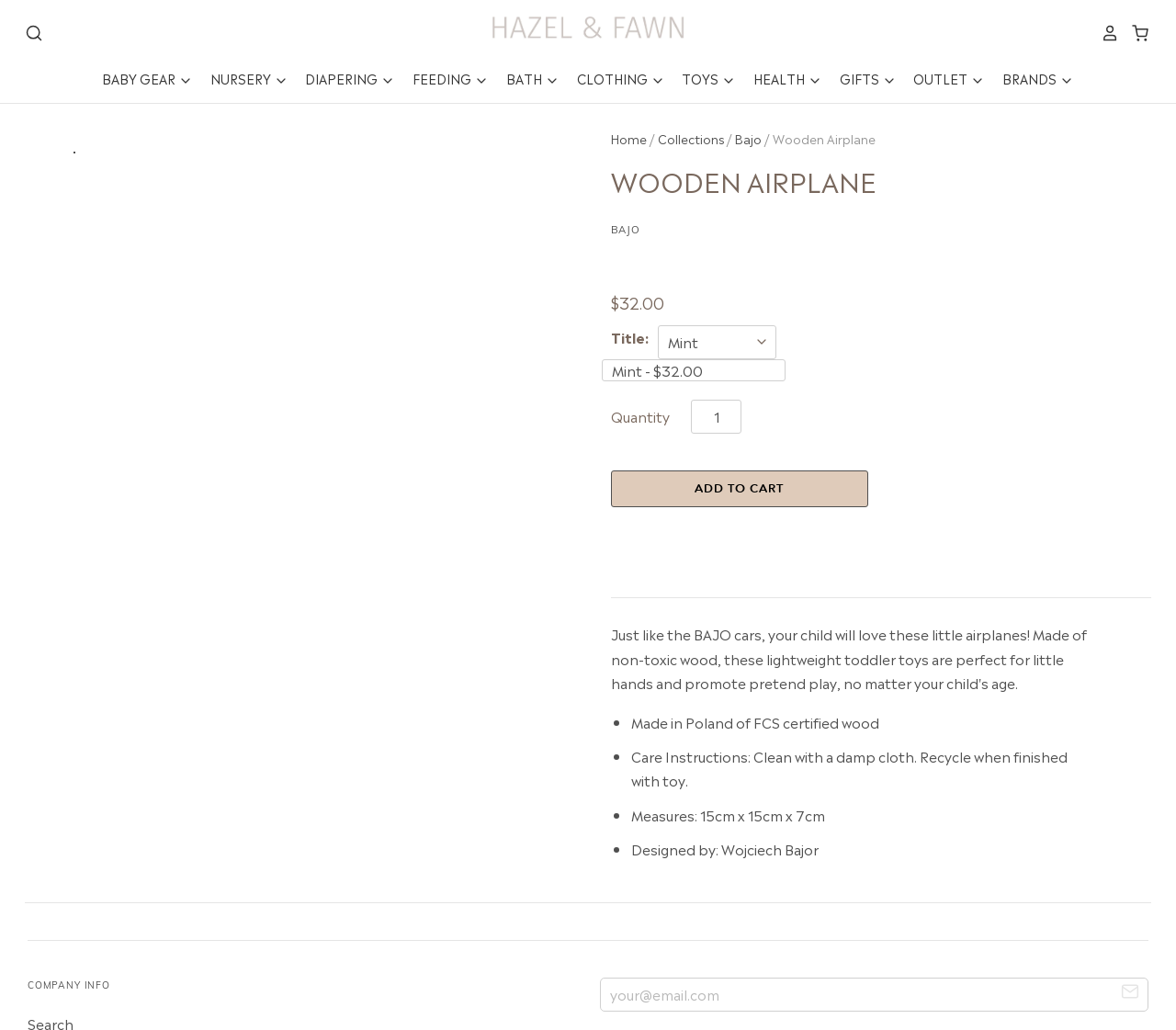Determine the bounding box coordinates for the region that must be clicked to execute the following instruction: "Add to cart".

[0.519, 0.456, 0.738, 0.492]